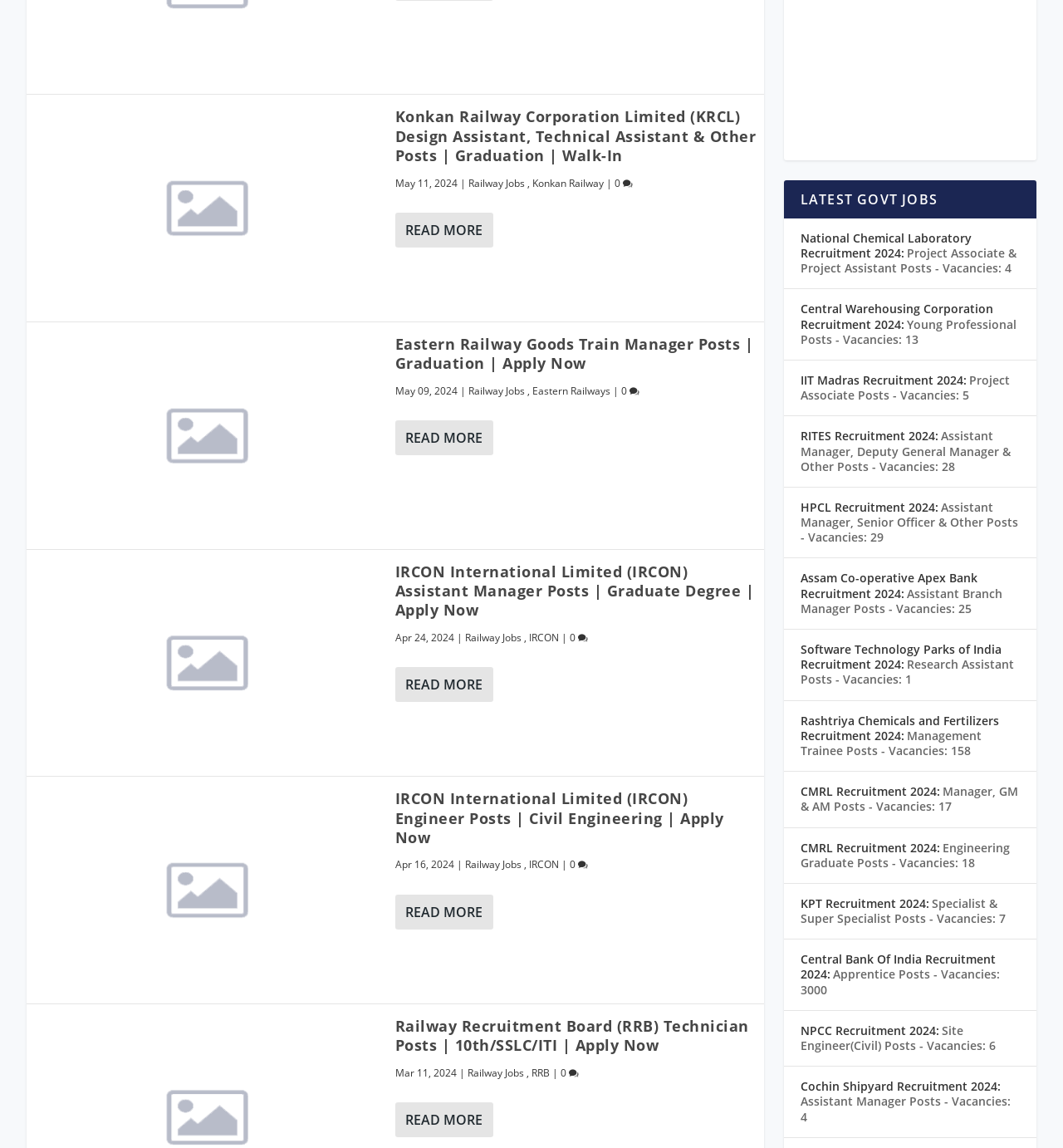What type of jobs are listed on this webpage?
Using the visual information, answer the question in a single word or phrase.

Govt jobs